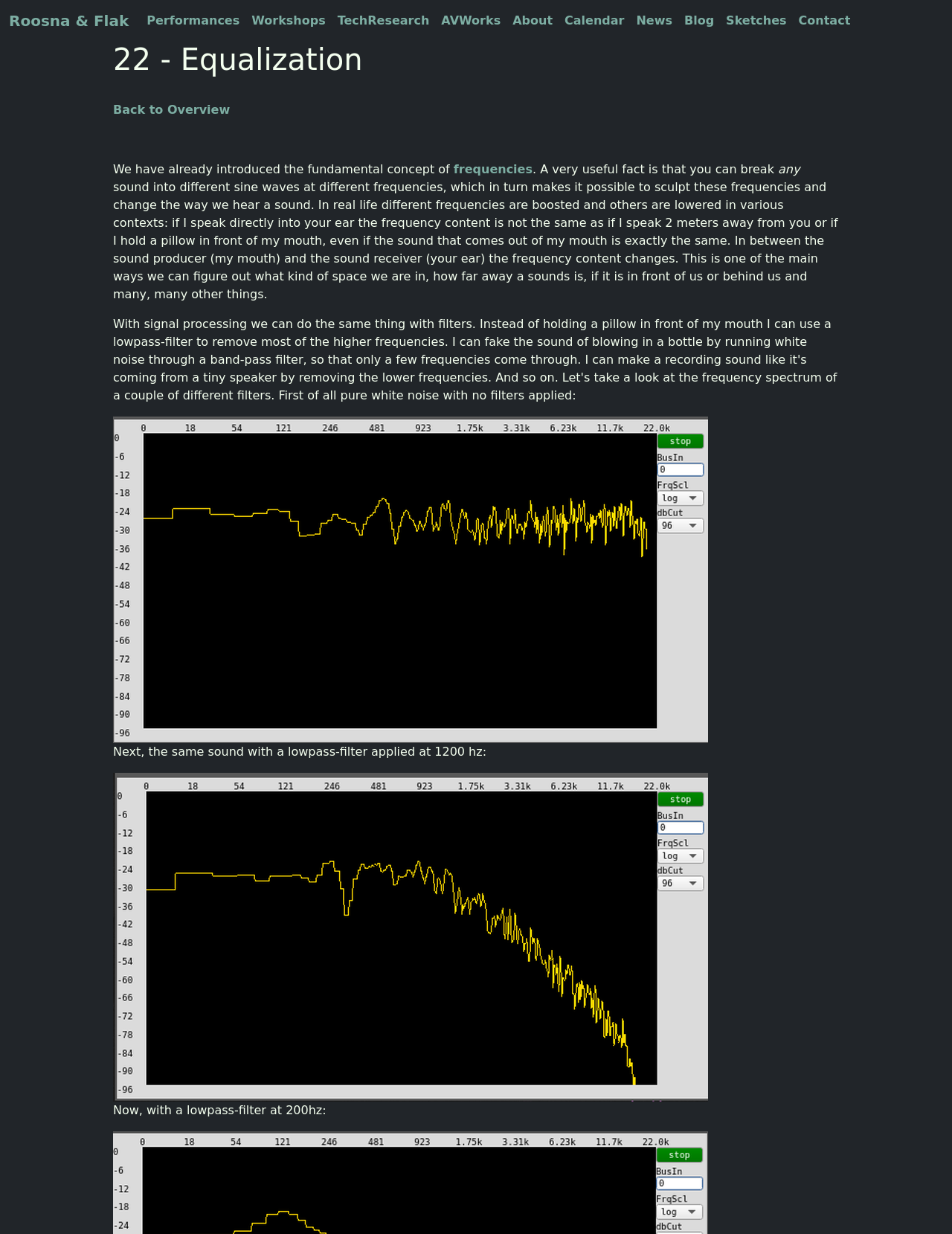Please provide a brief answer to the question using only one word or phrase: 
What is the relationship between frequency content and the distance of a sound?

Frequency content changes with distance